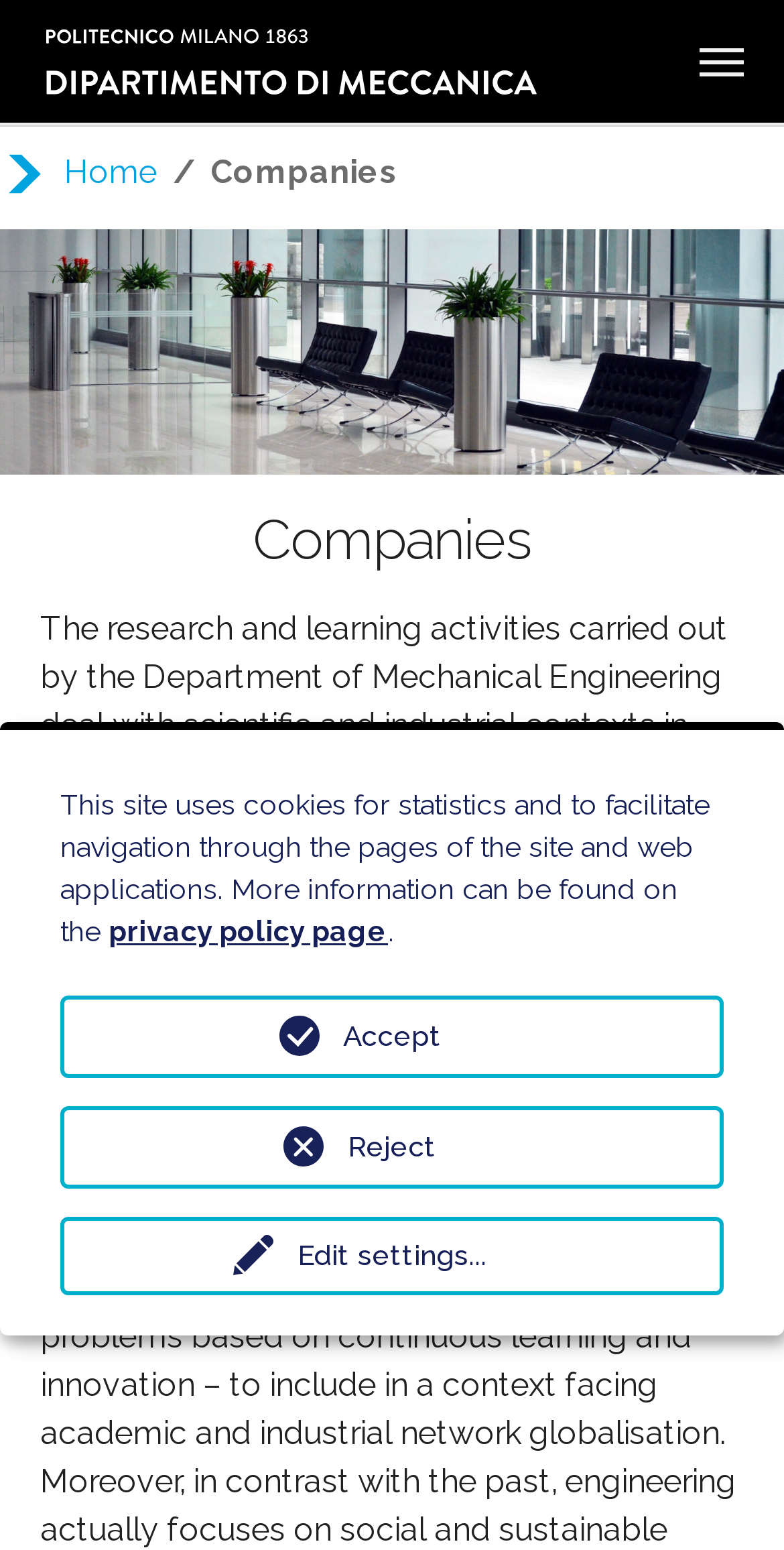Locate the bounding box coordinates of the item that should be clicked to fulfill the instruction: "toggle navigation".

[0.892, 0.018, 0.949, 0.062]